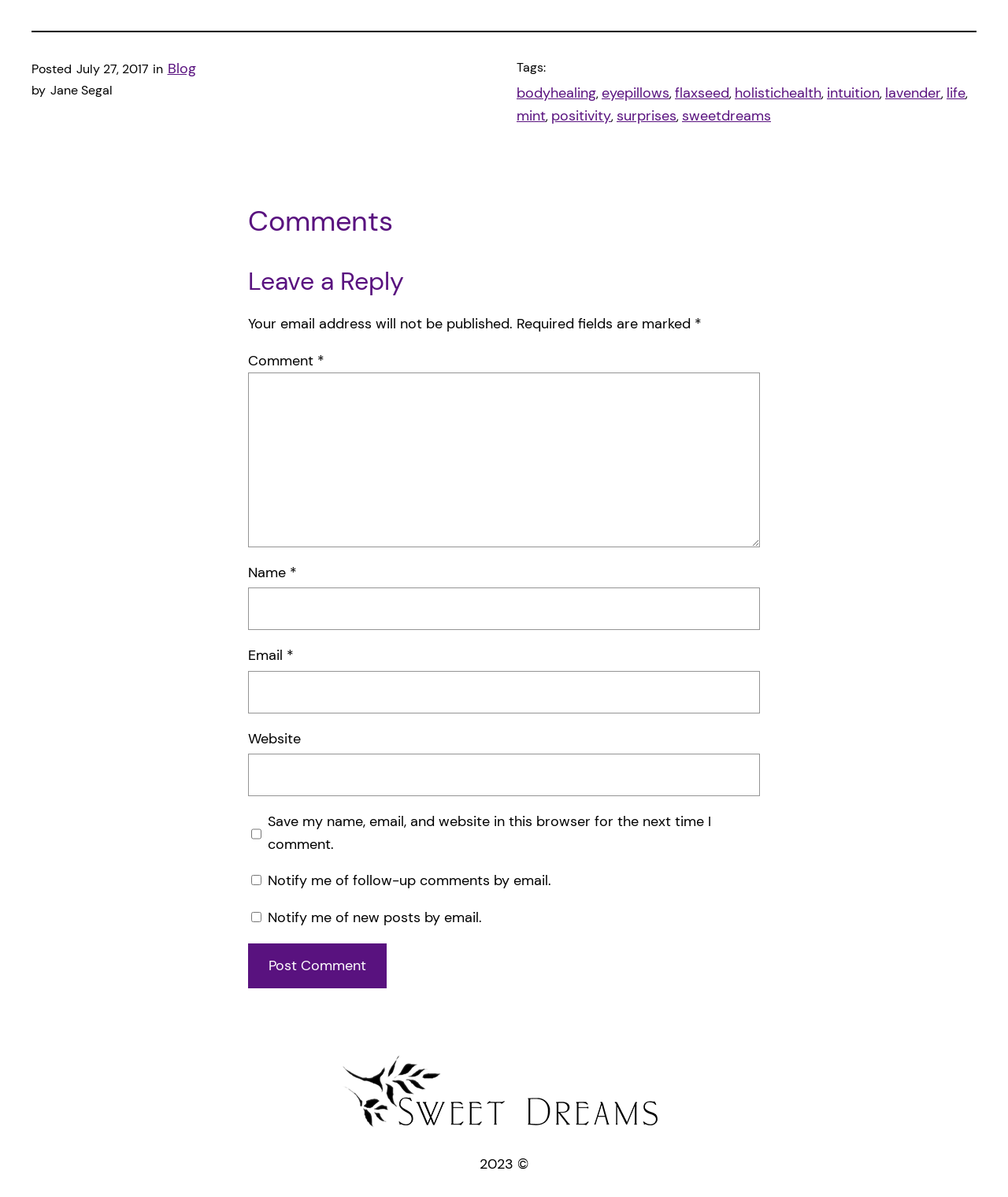Determine the bounding box coordinates of the region to click in order to accomplish the following instruction: "Leave a reply in the 'Comment' field". Provide the coordinates as four float numbers between 0 and 1, specifically [left, top, right, bottom].

[0.246, 0.311, 0.754, 0.457]